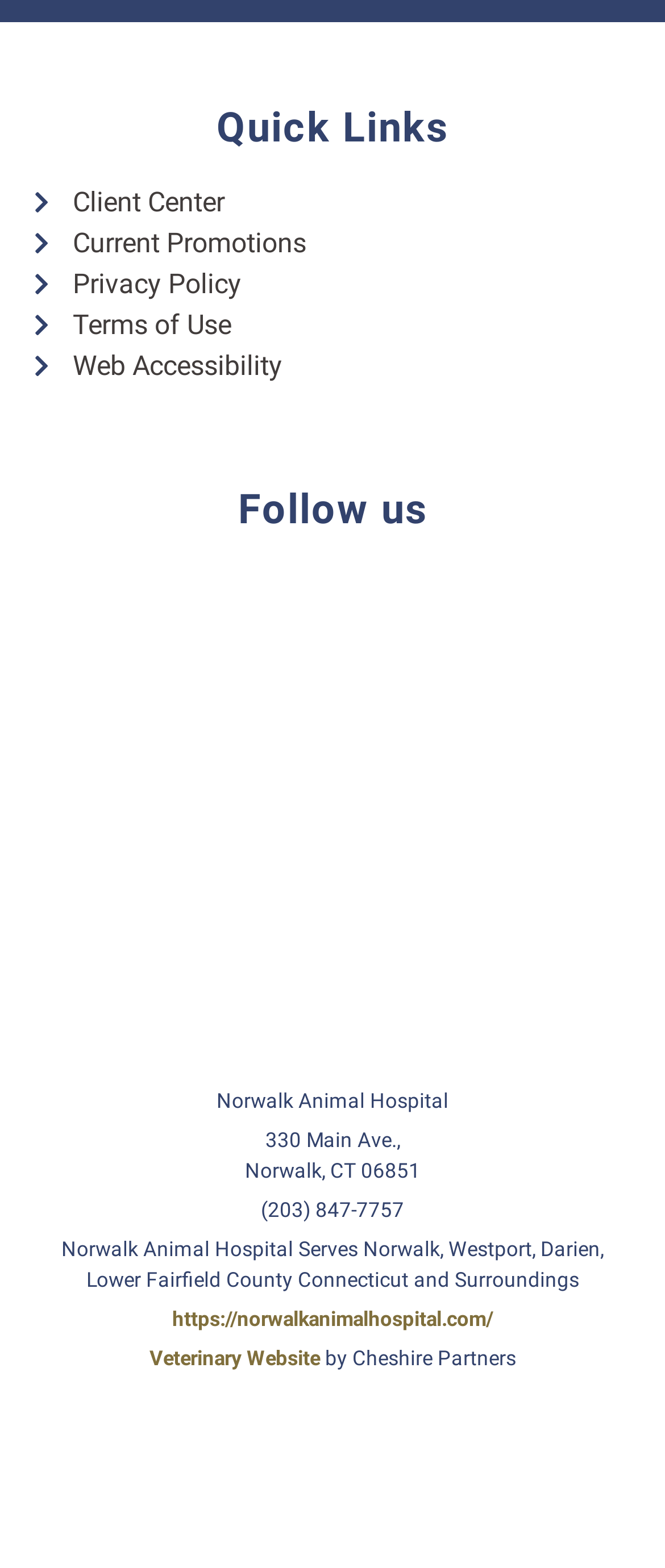What is the name of the animal hospital?
Utilize the information in the image to give a detailed answer to the question.

I found the answer by looking at the image with the text 'Norwalk Animal Hospital' on it, which is located at the bottom of the page.